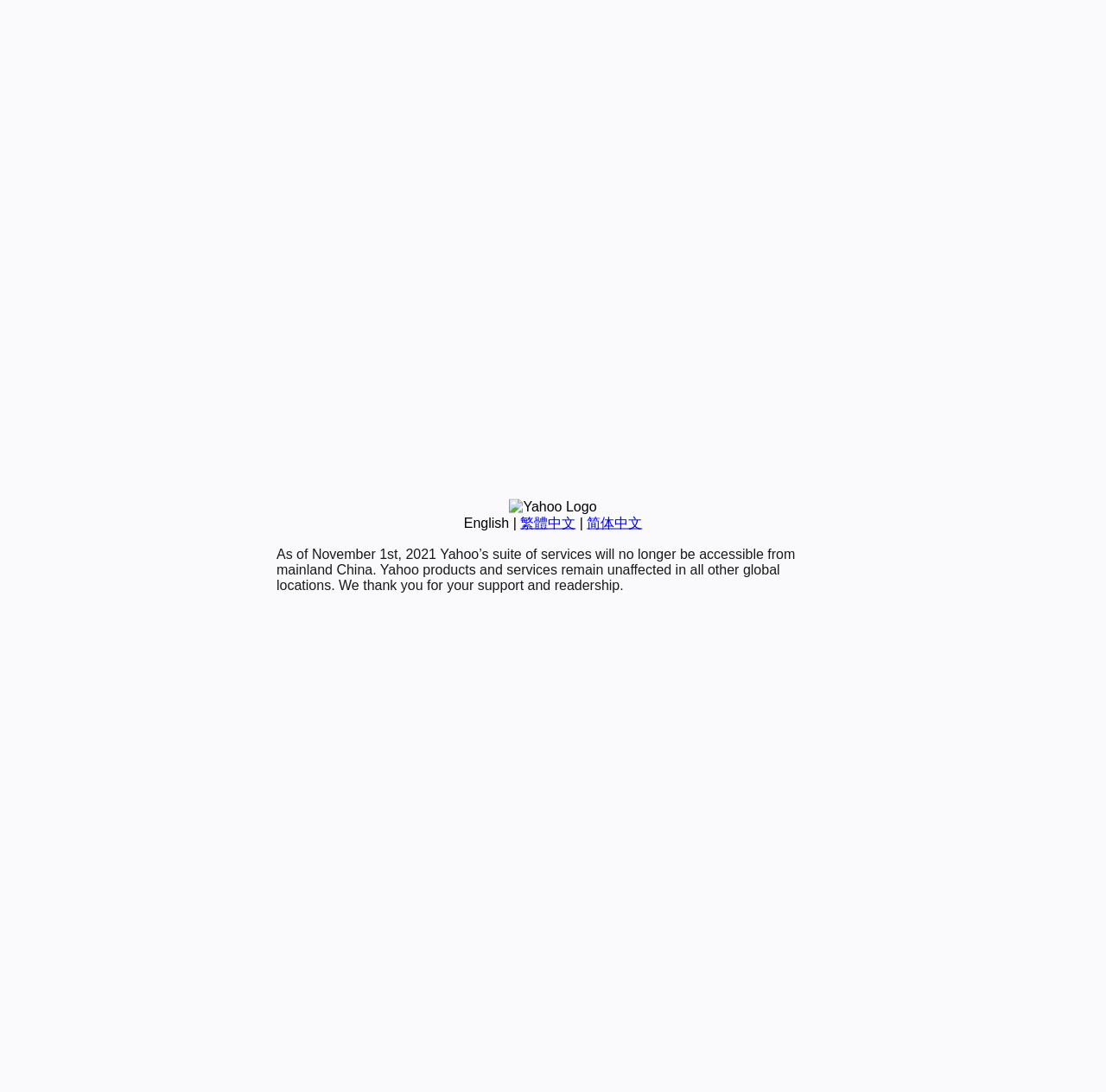Determine the bounding box for the HTML element described here: "简体中文". The coordinates should be given as [left, top, right, bottom] with each number being a float between 0 and 1.

[0.531, 0.472, 0.581, 0.485]